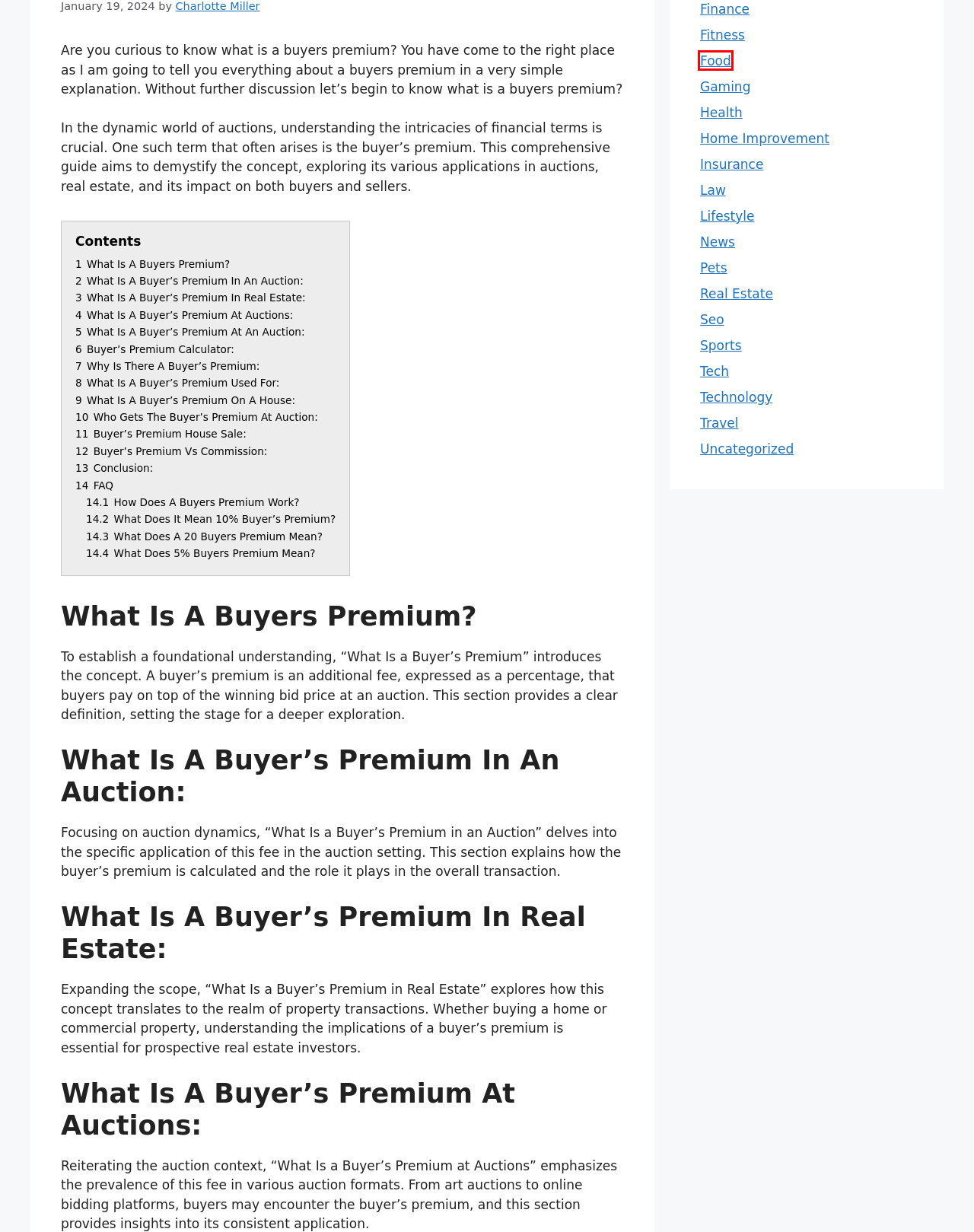You are provided with a screenshot of a webpage where a red rectangle bounding box surrounds an element. Choose the description that best matches the new webpage after clicking the element in the red bounding box. Here are the choices:
A. Lifestyle - InfoDeath
B. Real Estate - InfoDeath
C. Uncategorized - InfoDeath
D. Pets - InfoDeath
E. Home Improvement - InfoDeath
F. Technology - InfoDeath
G. Charlotte Miller - InfoDeath
H. Food - InfoDeath

H